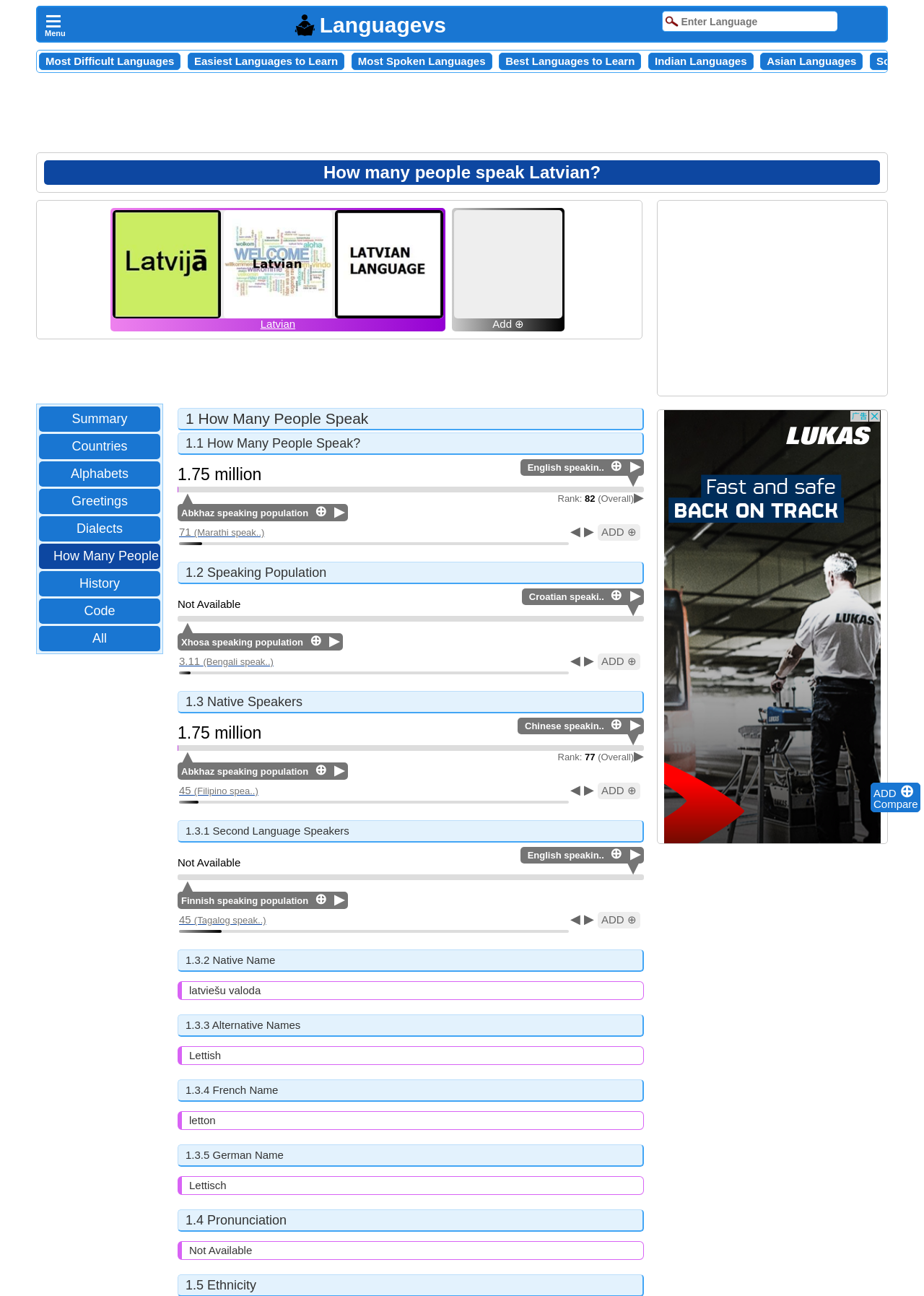Answer the question below in one word or phrase:
What is the purpose of the 'ADD ⊕' button?

Compare languages